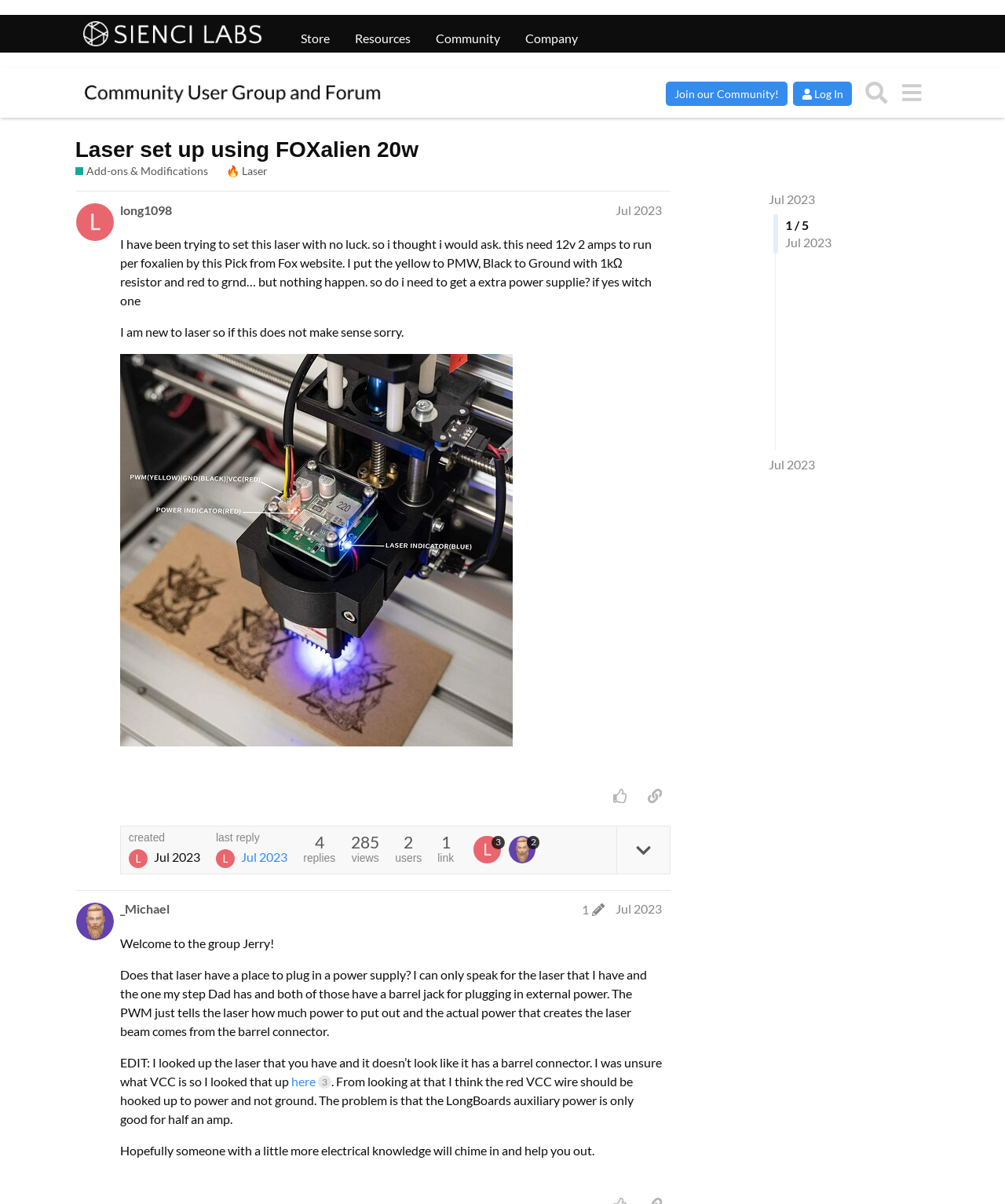Determine which piece of text is the heading of the webpage and provide it.

Laser set up using FOXalien 20w